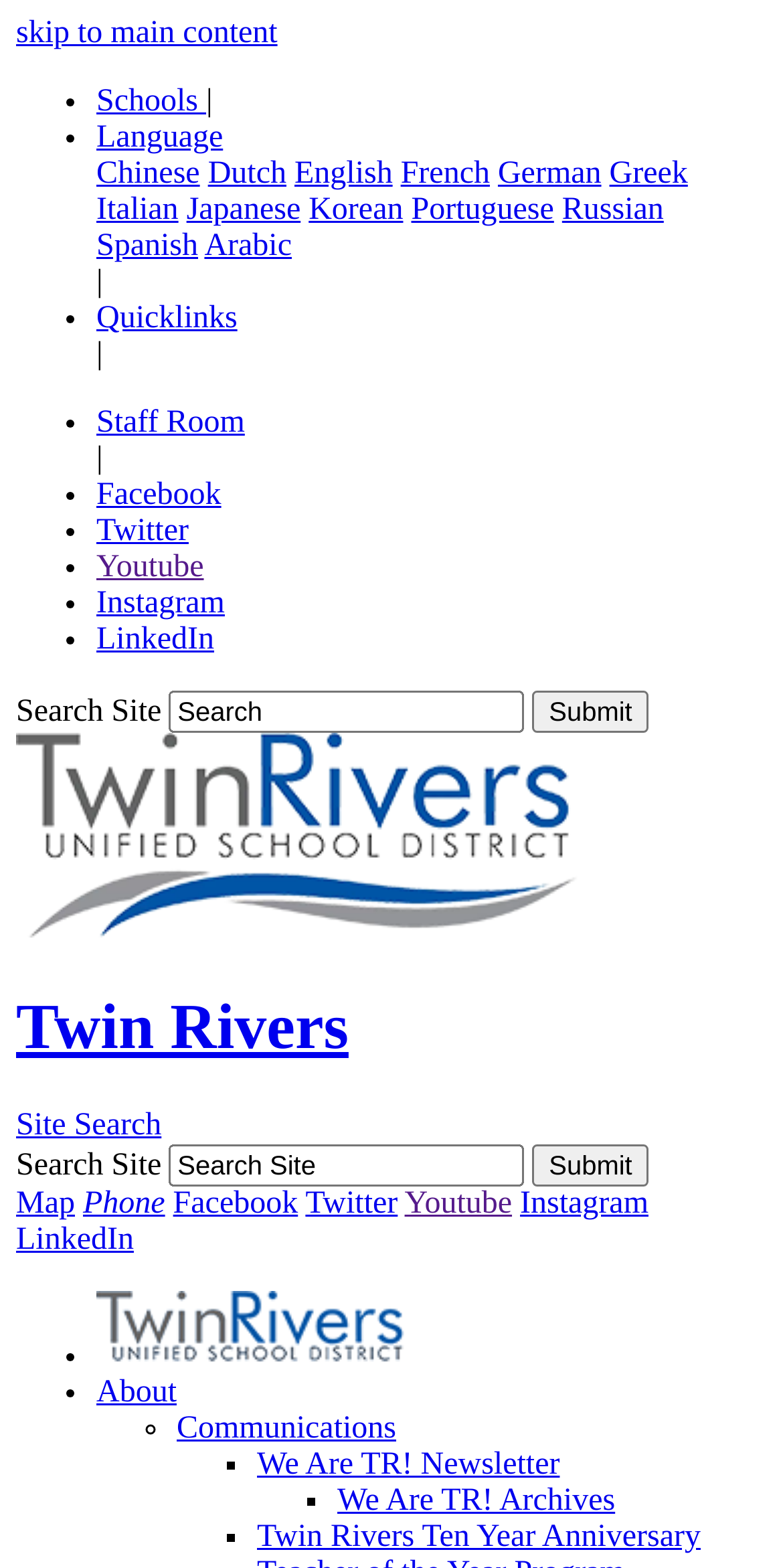Please determine the bounding box coordinates of the element to click on in order to accomplish the following task: "Visit Facebook". Ensure the coordinates are four float numbers ranging from 0 to 1, i.e., [left, top, right, bottom].

[0.221, 0.757, 0.381, 0.778]